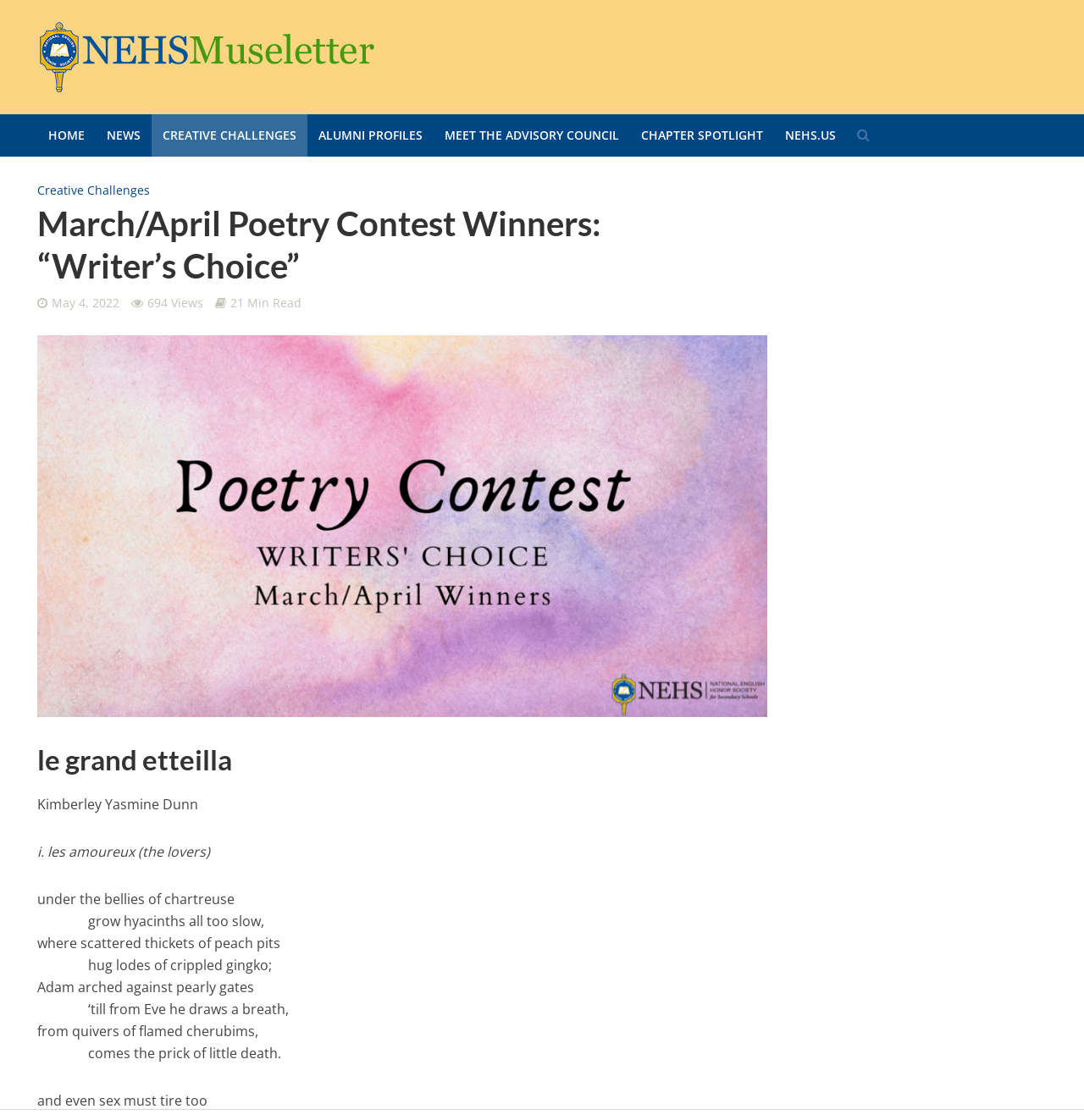Locate the UI element described as follows: "Creative Challenges". Return the bounding box coordinates as four float numbers between 0 and 1 in the order [left, top, right, bottom].

[0.139, 0.102, 0.283, 0.14]